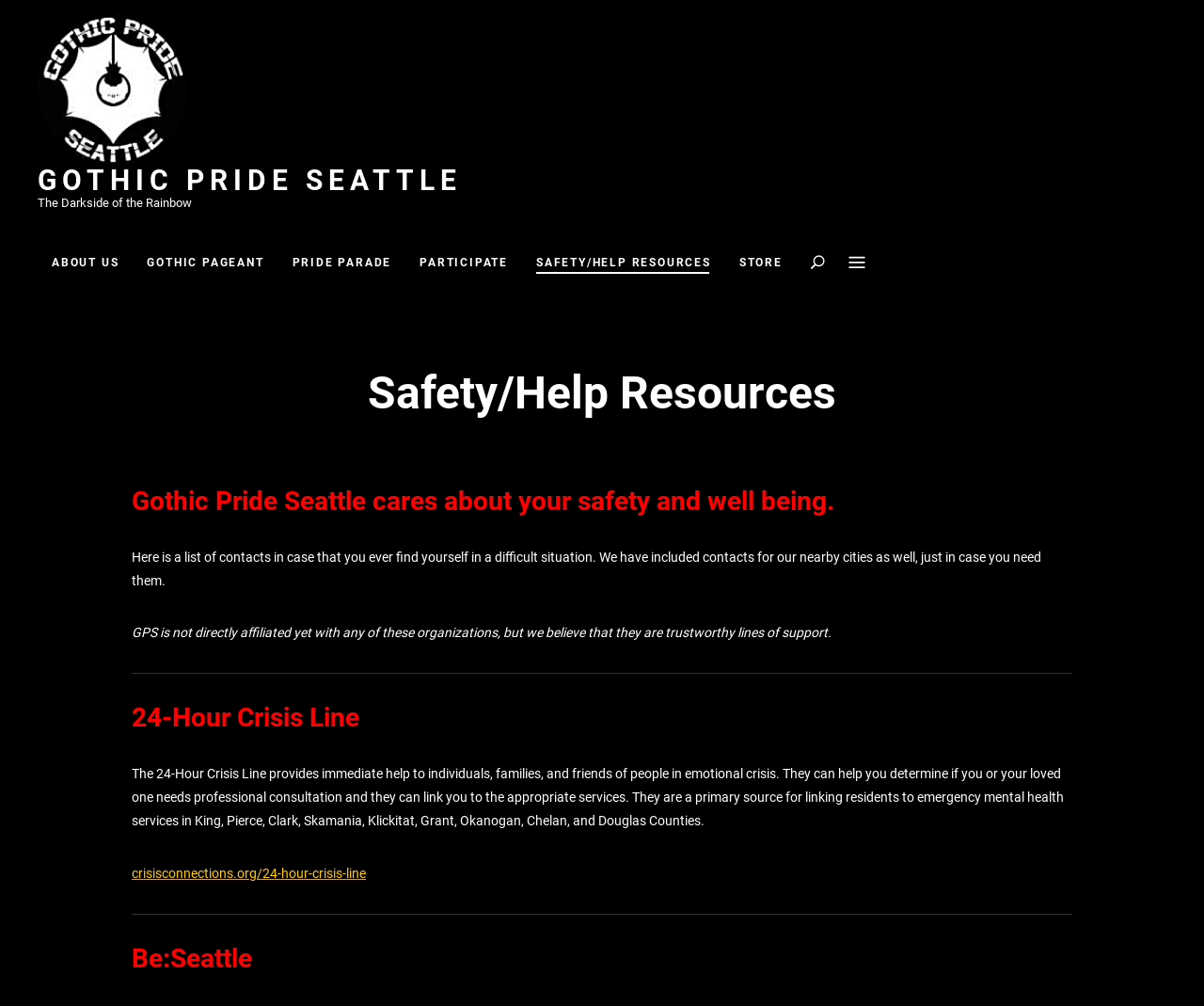What is the name of the organization?
Could you answer the question in a detailed manner, providing as much information as possible?

The name of the organization can be found in the top-left corner of the webpage, where it is written as 'GOTHIC PRIDE SEATTLE' in a link and an image.